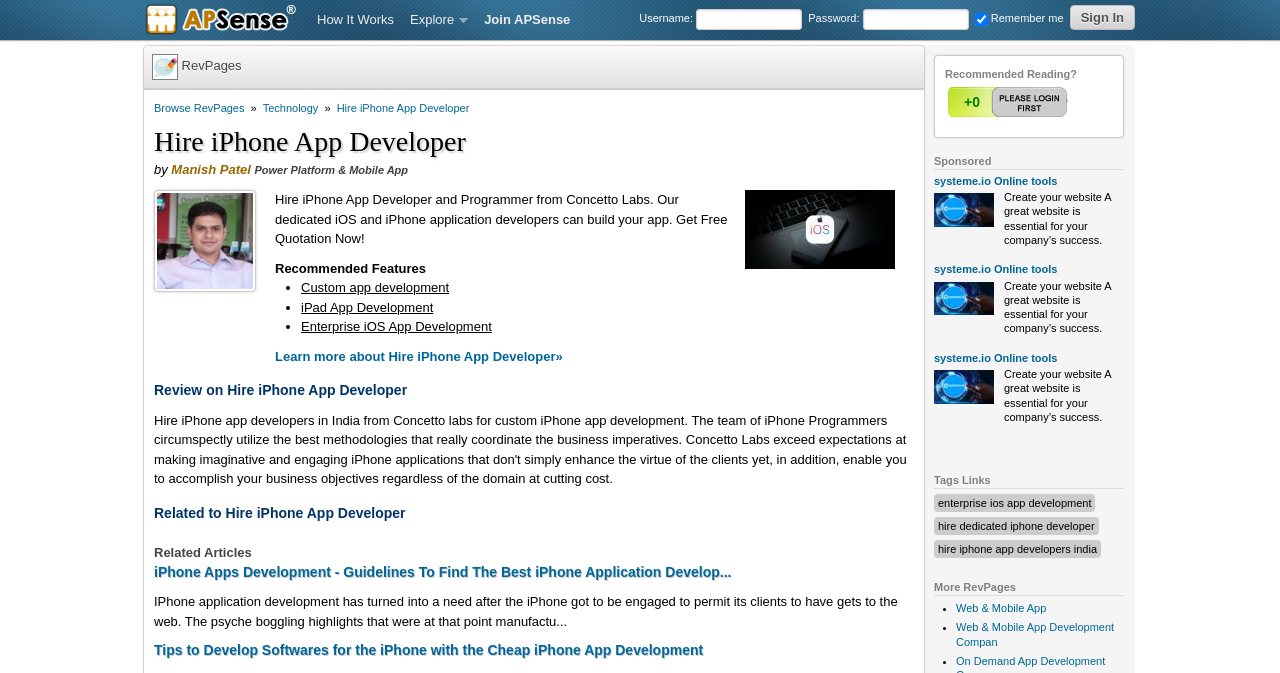Determine the bounding box coordinates of the clickable region to carry out the instruction: "Click the 'Home' link in the footer".

None